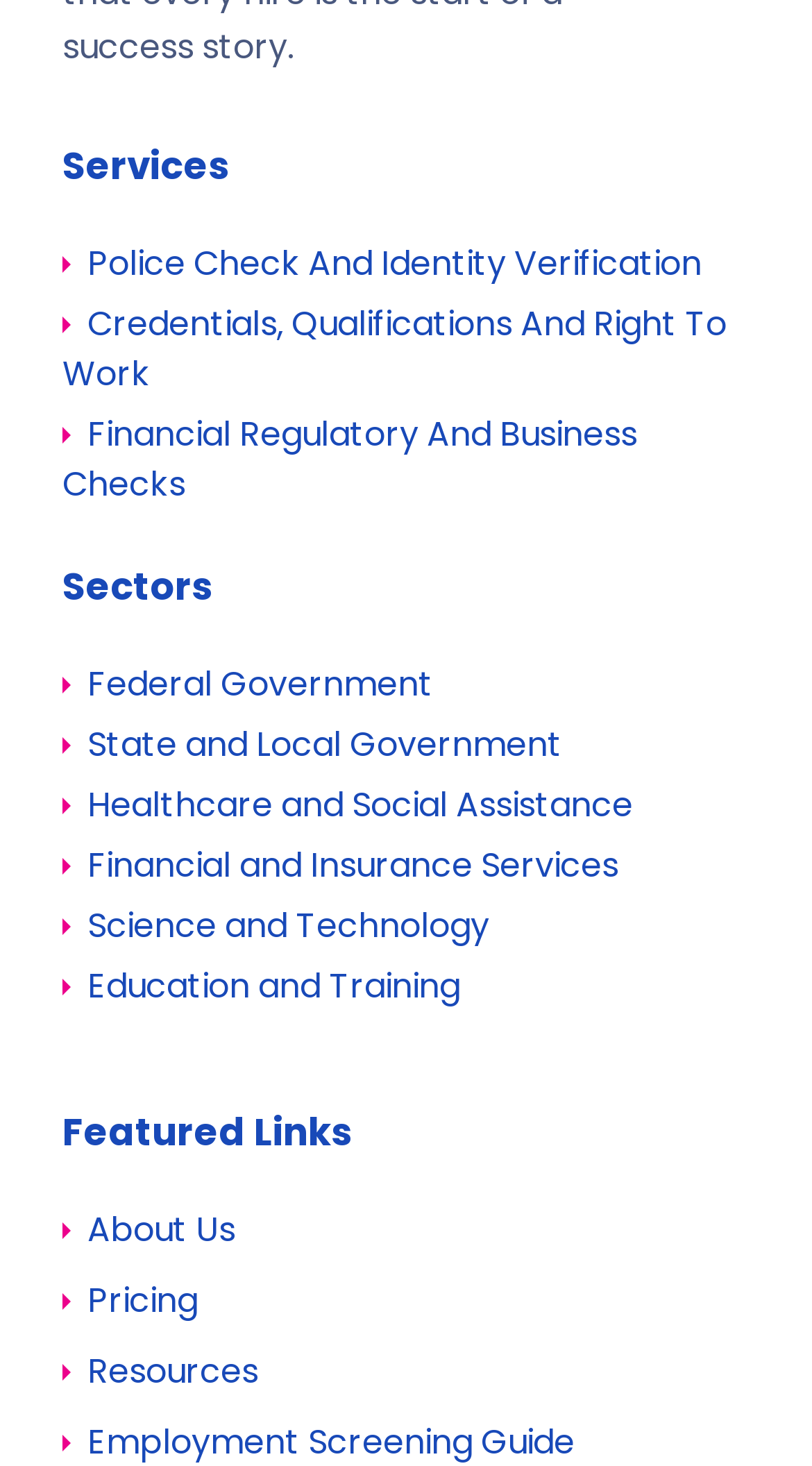Respond to the question below with a single word or phrase: What type of checks are mentioned in the second link?

Police Check And Identity Verification